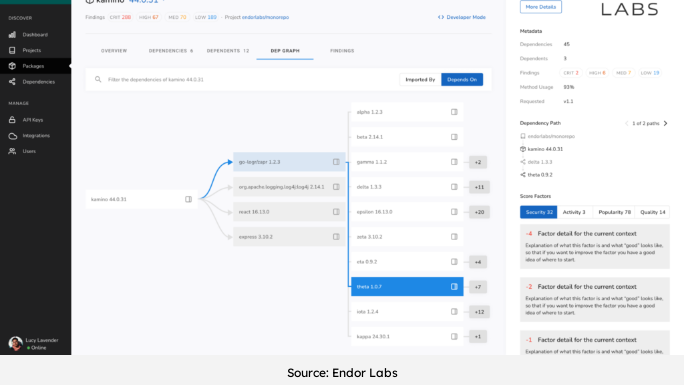Explain the contents of the image with as much detail as possible.

The image displays the Endor Labs Monitoring Dashboard, showcasing a detailed view of a project's dependency graph. The interface highlights key dependencies for the project identified as "kaniko," including various package versions and their interconnections, such as “gp-tegister” and “express.” The dashboard is designed to assist developers in managing and securing open-source dependencies by providing insights into potential vulnerabilities and their respective scores for security, activity, popularity, and quality. This screen is part of Endor Labs' commitment to improving software supply chain security. 

Source: Endor Labs